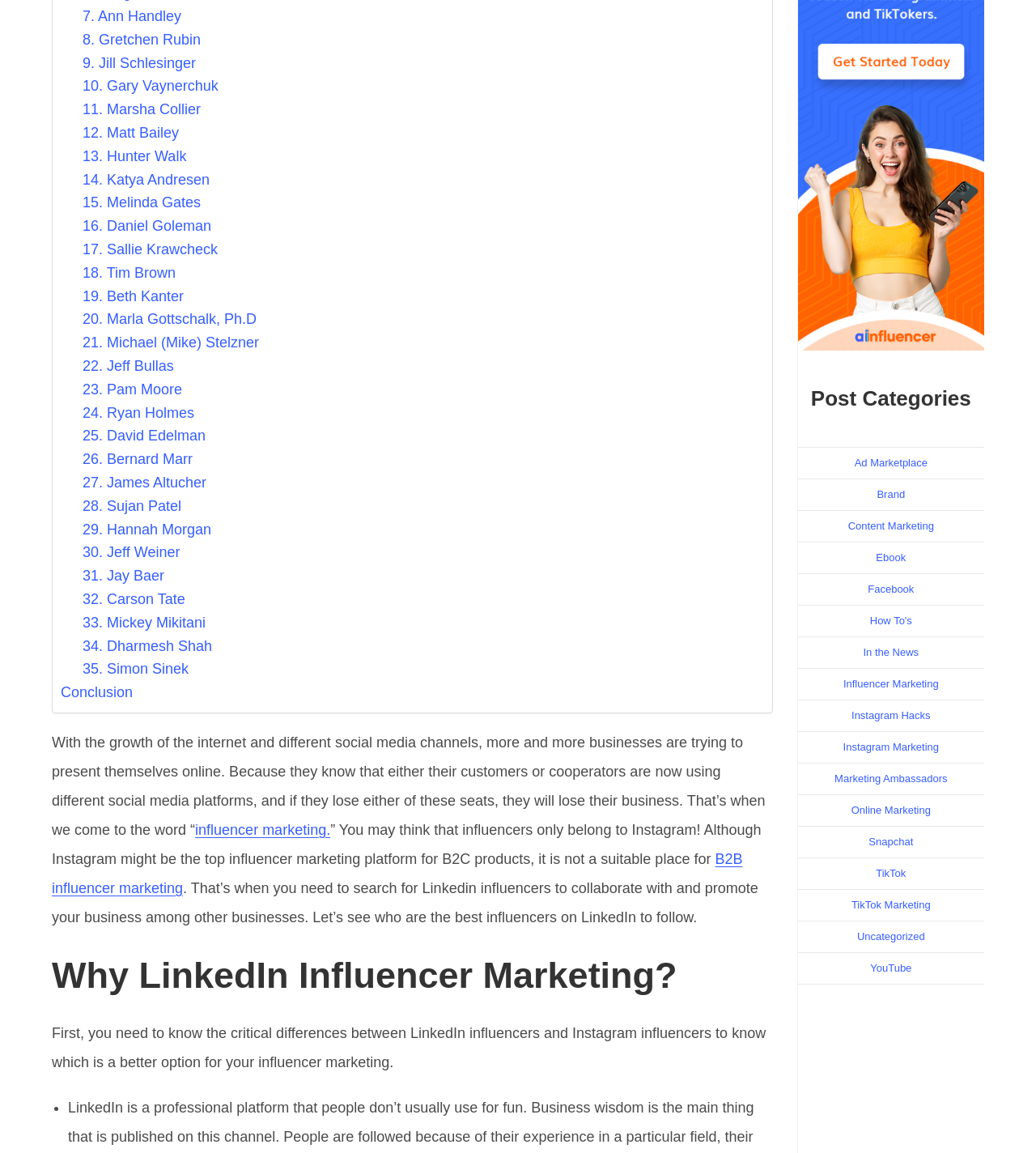Please identify the bounding box coordinates of the element's region that needs to be clicked to fulfill the following instruction: "Click on the 'Controlled Vocabulary' link". The bounding box coordinates should consist of four float numbers between 0 and 1, i.e., [left, top, right, bottom].

None